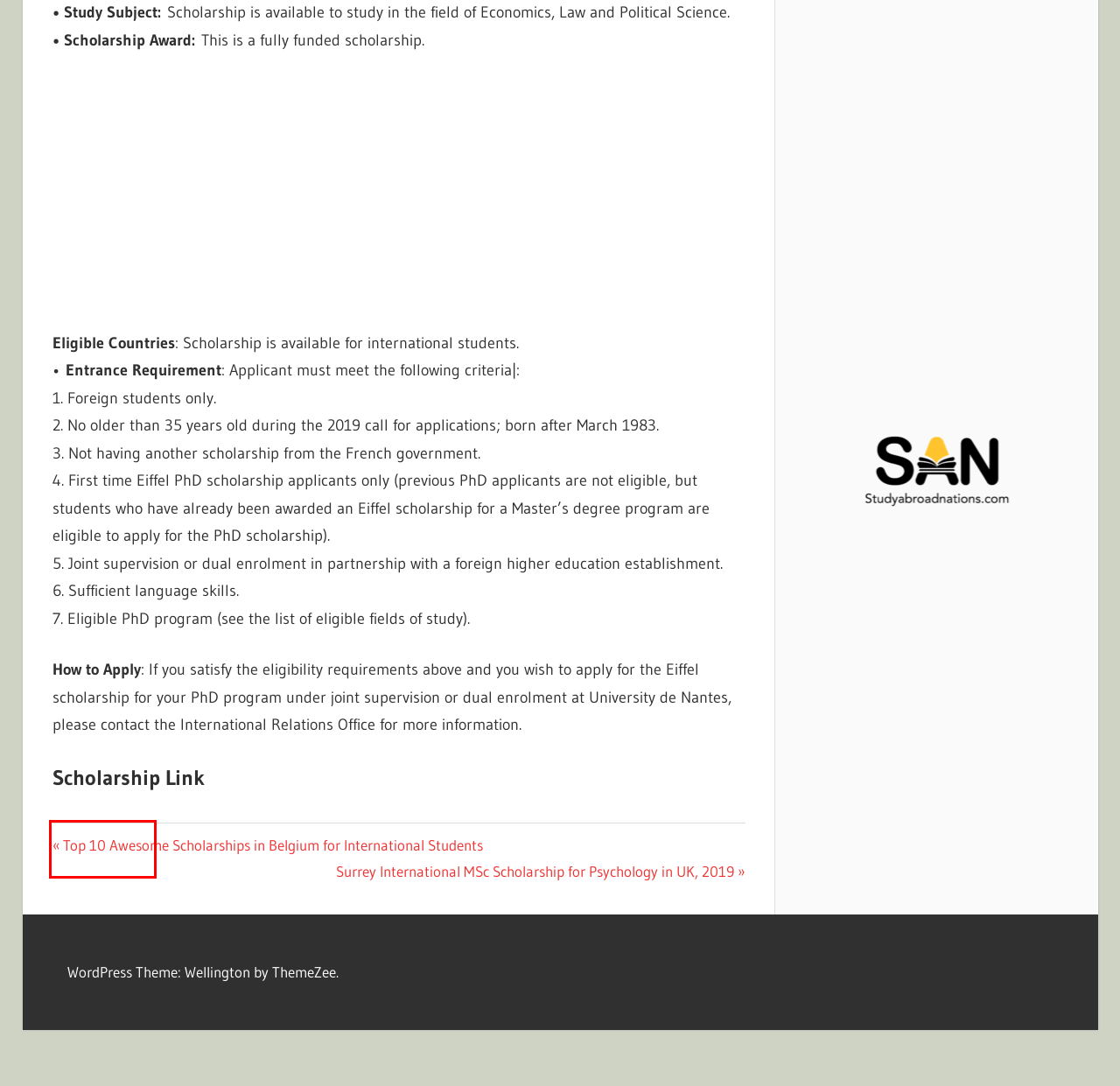Review the screenshot of a webpage that includes a red bounding box. Choose the most suitable webpage description that matches the new webpage after clicking the element within the red bounding box. Here are the candidates:
A. Surrey International MSc Scholarship for Psychology in UK, 2019 2024
B. Australian Scholarships |
C. Canadian Scholarships |
D. Top 10 Awesome Scholarships in Belgium for International Students 2024
E. Europe Scholarships |
F. PhD Scholarships |
G. Full Tuition Scholarships |
H. Study Abroad With Scholarship |

G